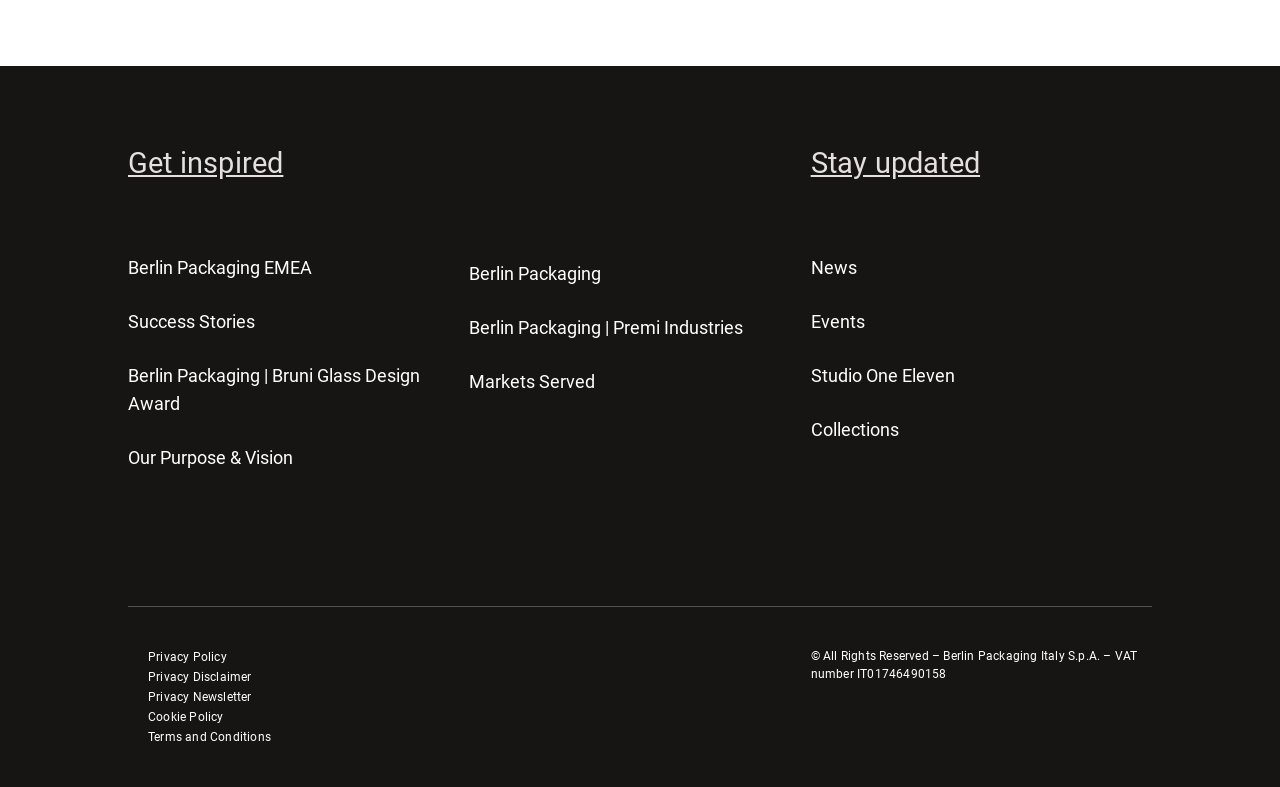What is the company name mentioned in the footer?
From the image, respond using a single word or phrase.

Berlin Packaging Italy S.p.A.